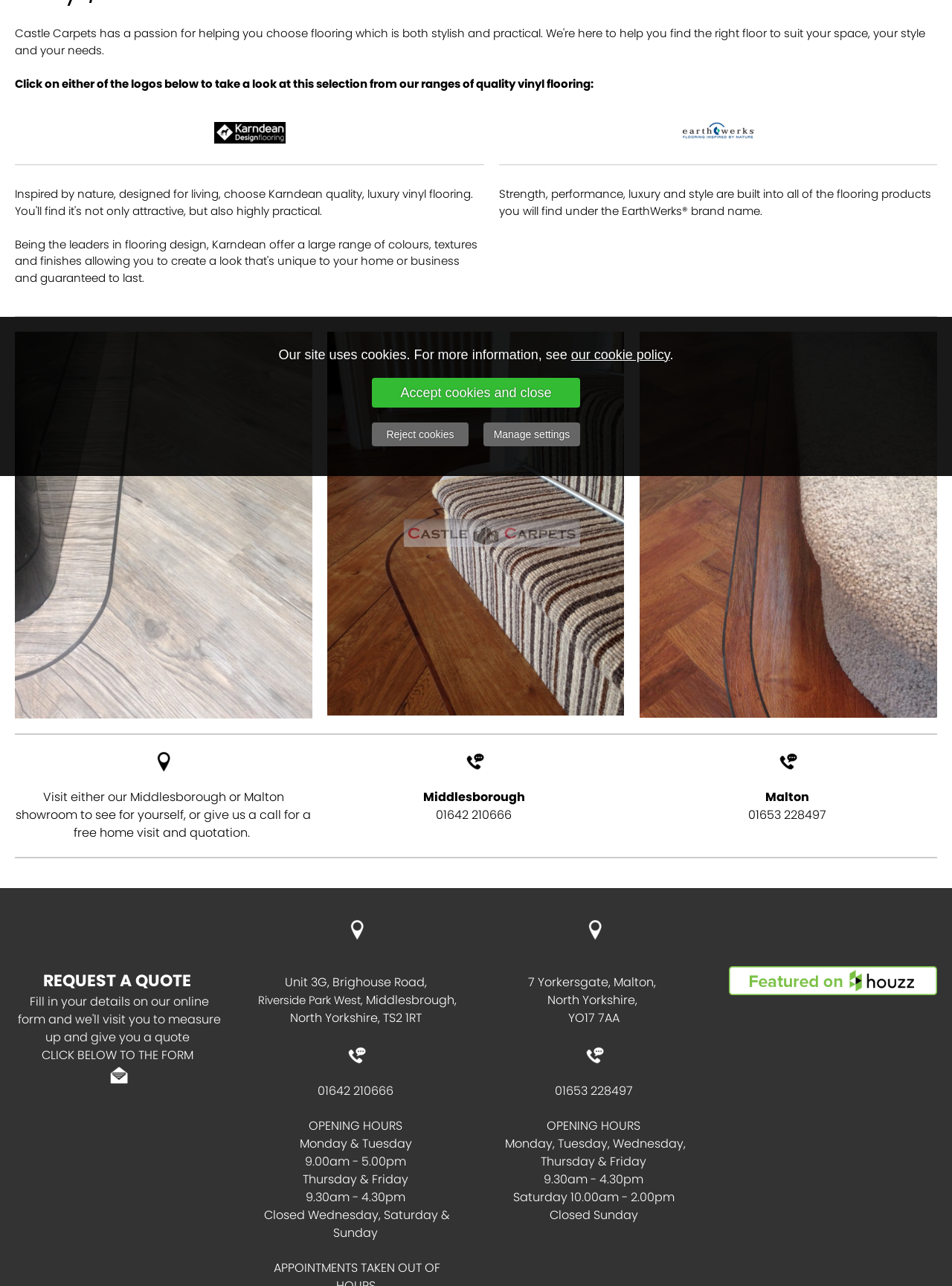Identify the bounding box coordinates for the UI element described as: "Reject cookies". The coordinates should be provided as four floats between 0 and 1: [left, top, right, bottom].

[0.391, 0.329, 0.492, 0.347]